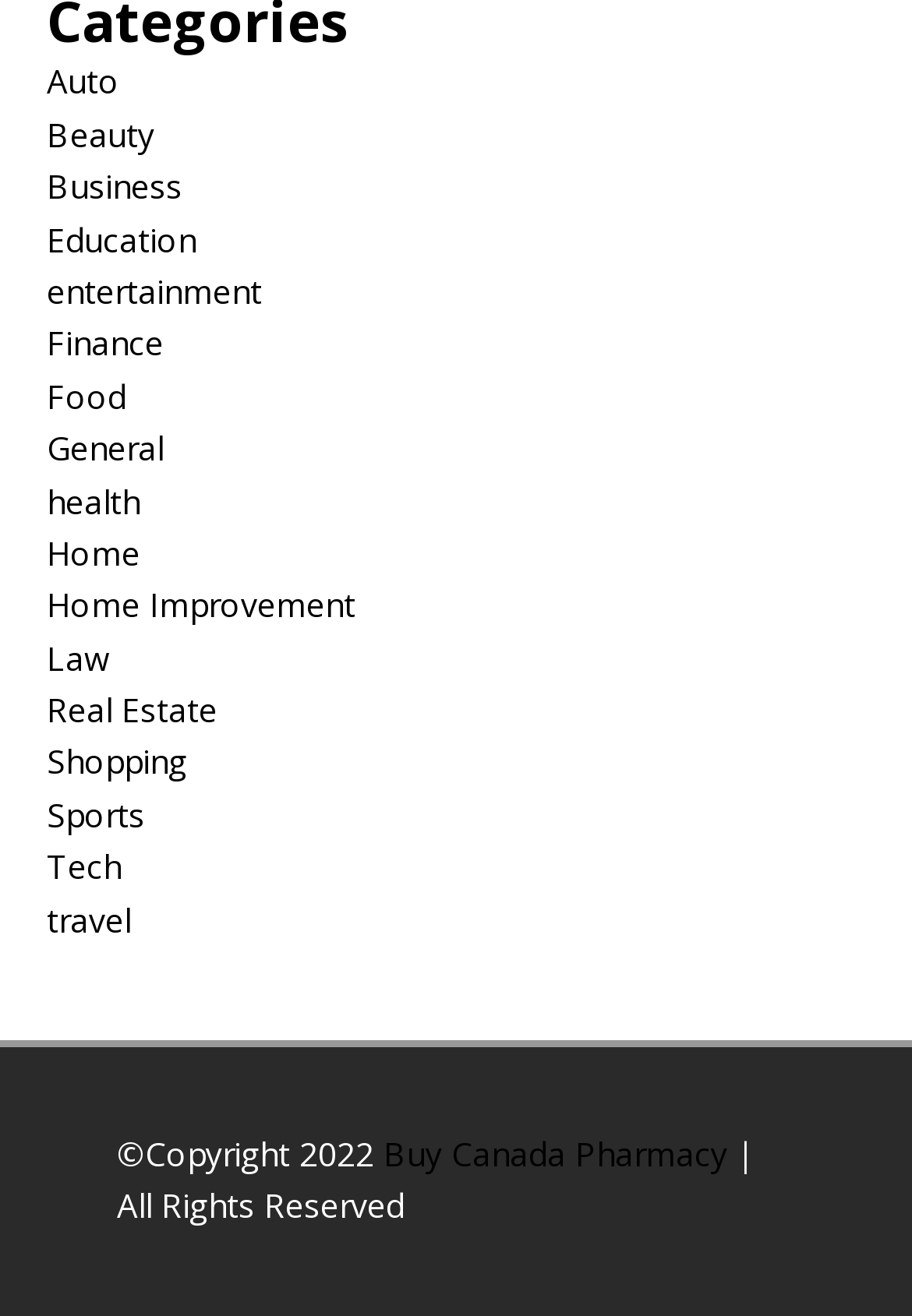What is the copyright year?
Please look at the screenshot and answer in one word or a short phrase.

2022